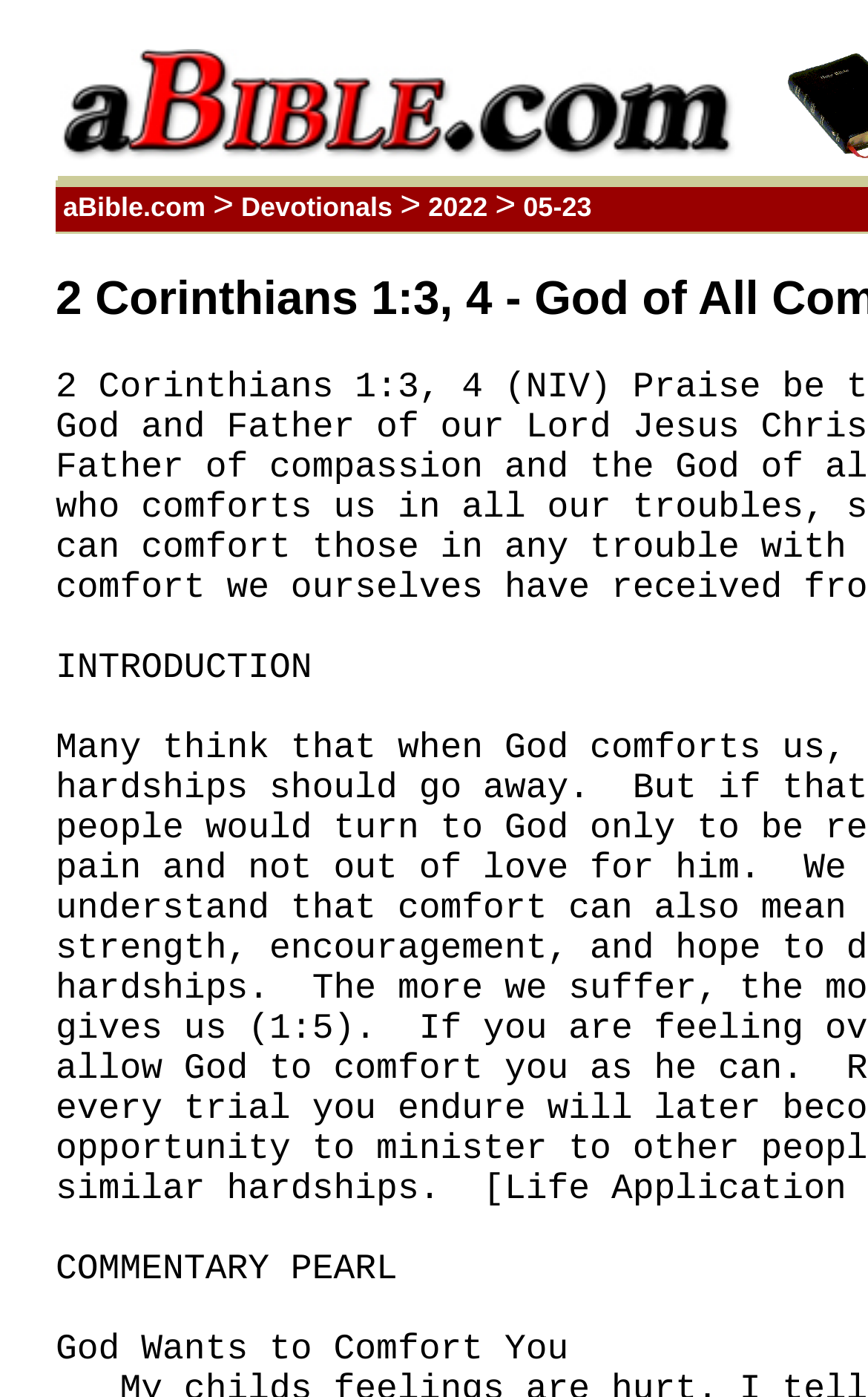Is there a logo associated with the website?
Refer to the screenshot and respond with a concise word or phrase.

Yes